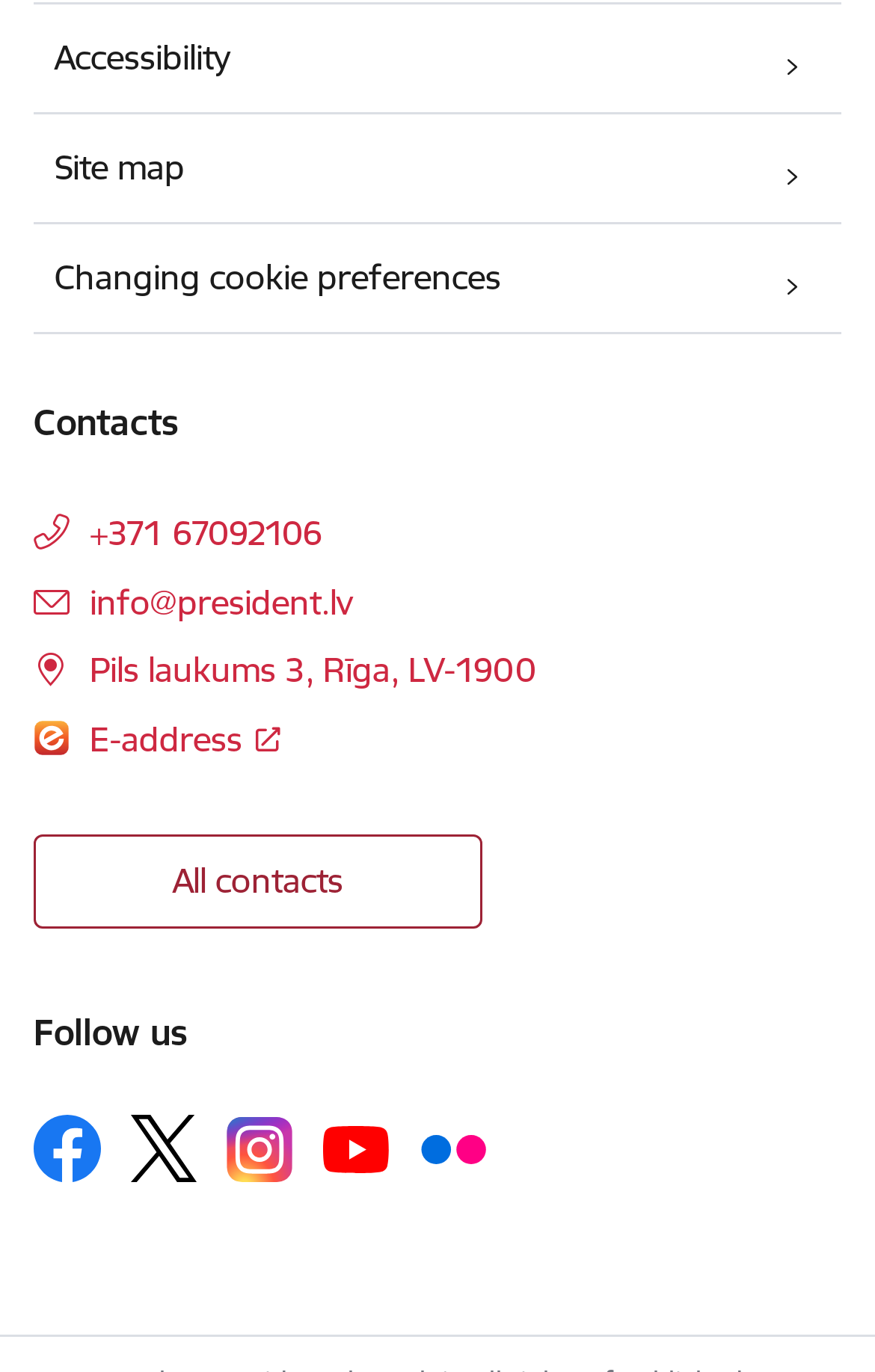Kindly determine the bounding box coordinates for the clickable area to achieve the given instruction: "Send an email".

[0.103, 0.423, 0.403, 0.454]